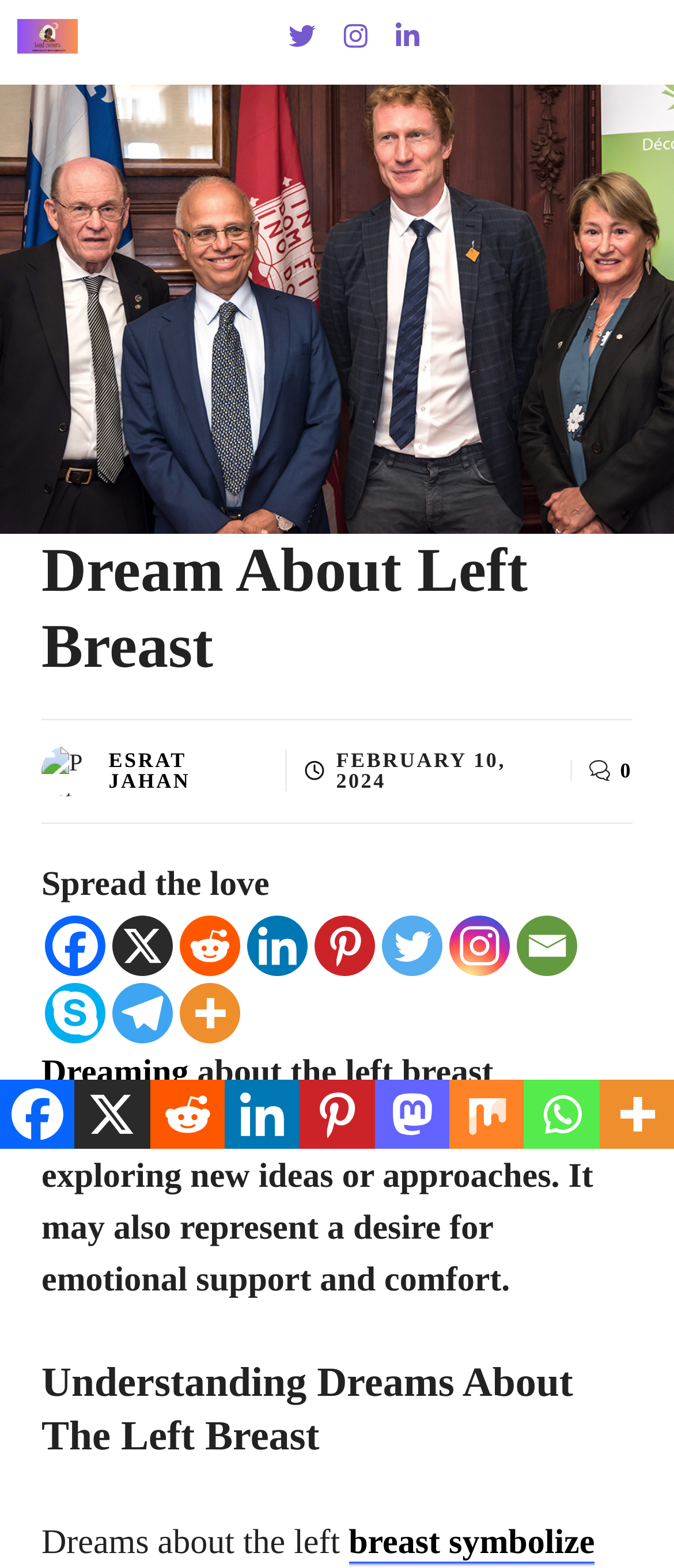Using the provided description Menu, find the bounding box coordinates for the UI element. Provide the coordinates in (top-left x, top-left y, bottom-right x, bottom-right y) format, ensuring all values are between 0 and 1.

[0.872, 0.0, 1.0, 0.045]